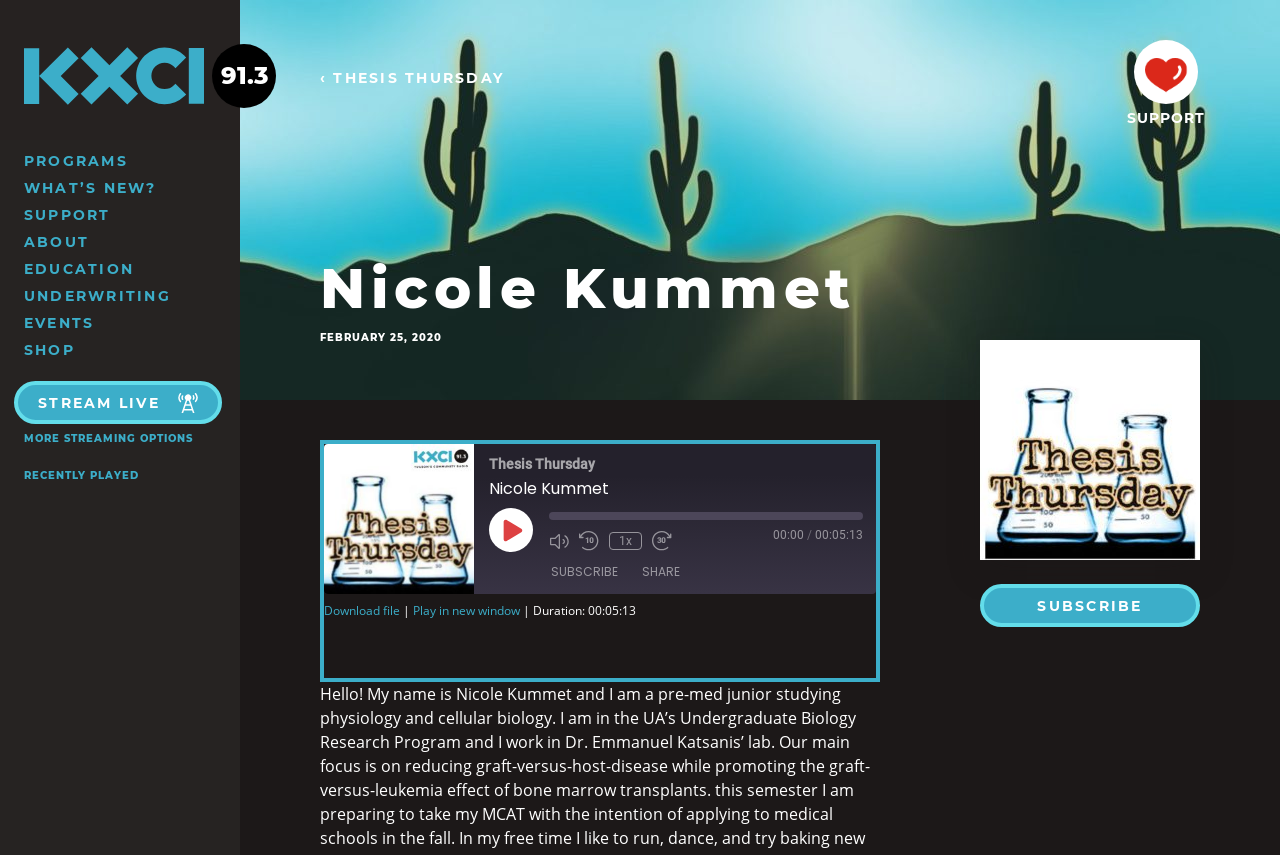Please identify the bounding box coordinates of the area I need to click to accomplish the following instruction: "Play the episode".

[0.382, 0.595, 0.416, 0.646]